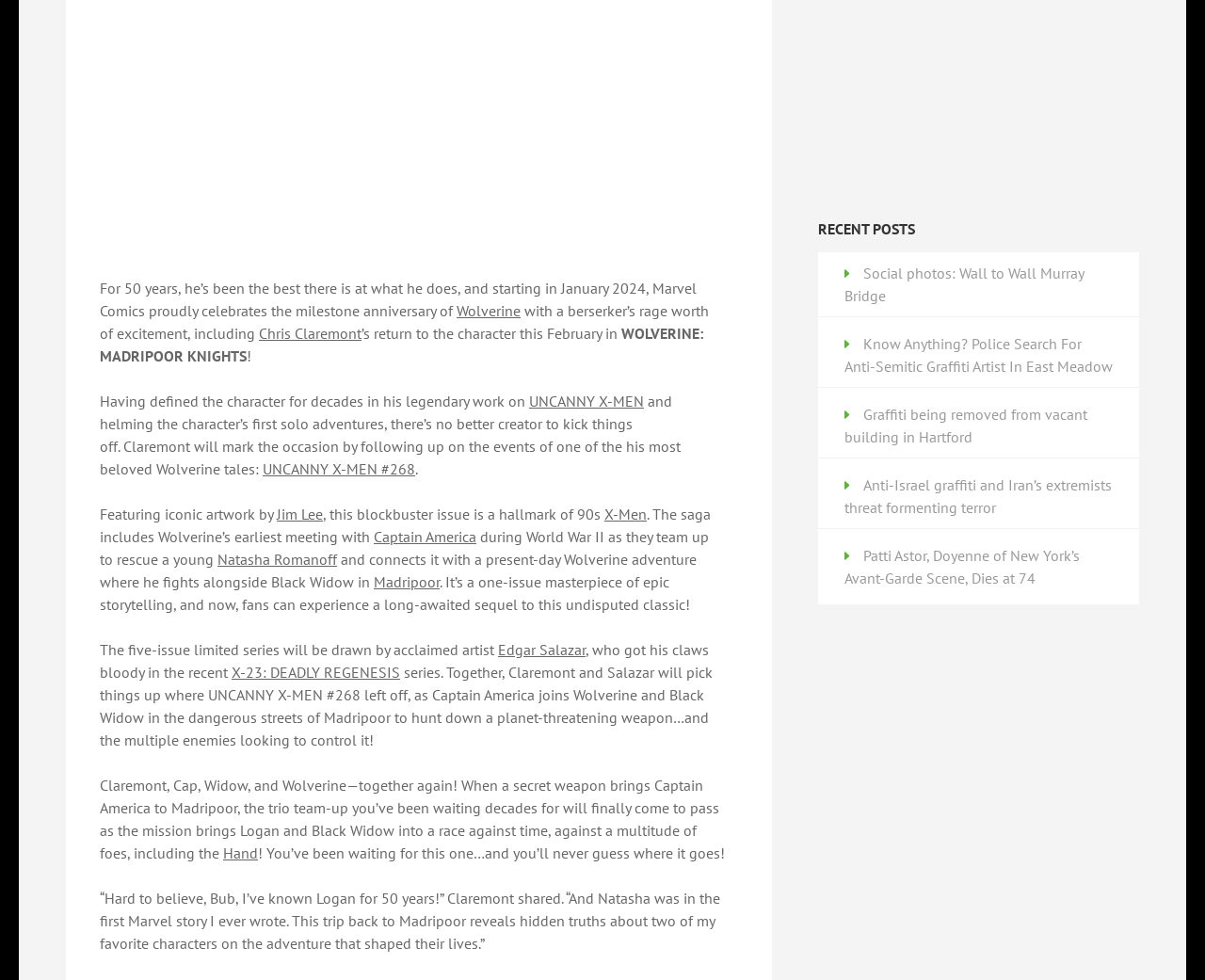Can you provide the bounding box coordinates for the element that should be clicked to implement the instruction: "Learn more about Chris Claremont"?

[0.215, 0.33, 0.3, 0.35]